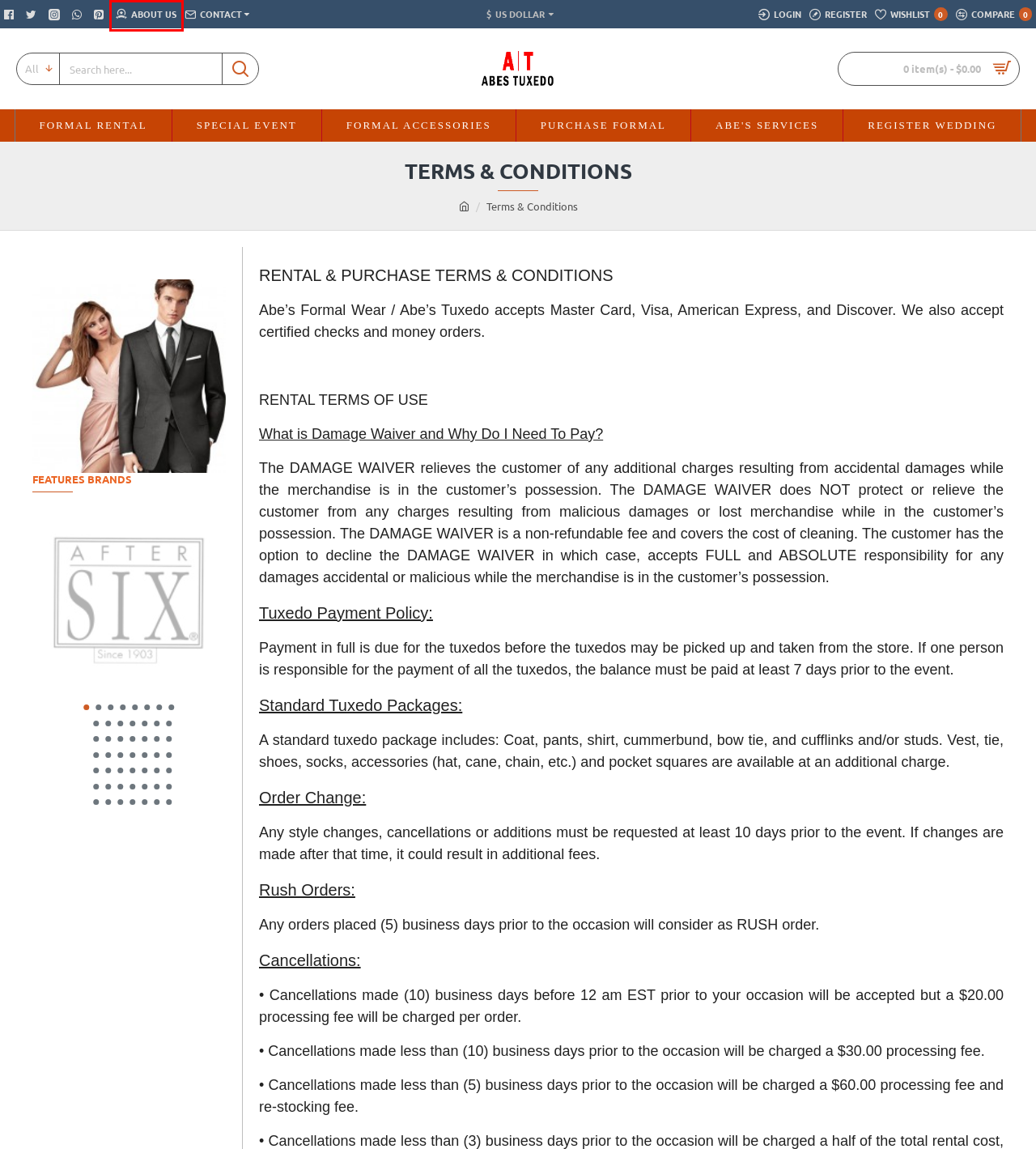Examine the screenshot of a webpage with a red bounding box around an element. Then, select the webpage description that best represents the new page after clicking the highlighted element. Here are the descriptions:
A. Andrew Fezza
B. Shopping Cart
C. About Us
D. Abe's Tuxedo
E. Product Comparison
F. Bill Blass
G. Wedding Registration
H. Brandon Michael

C